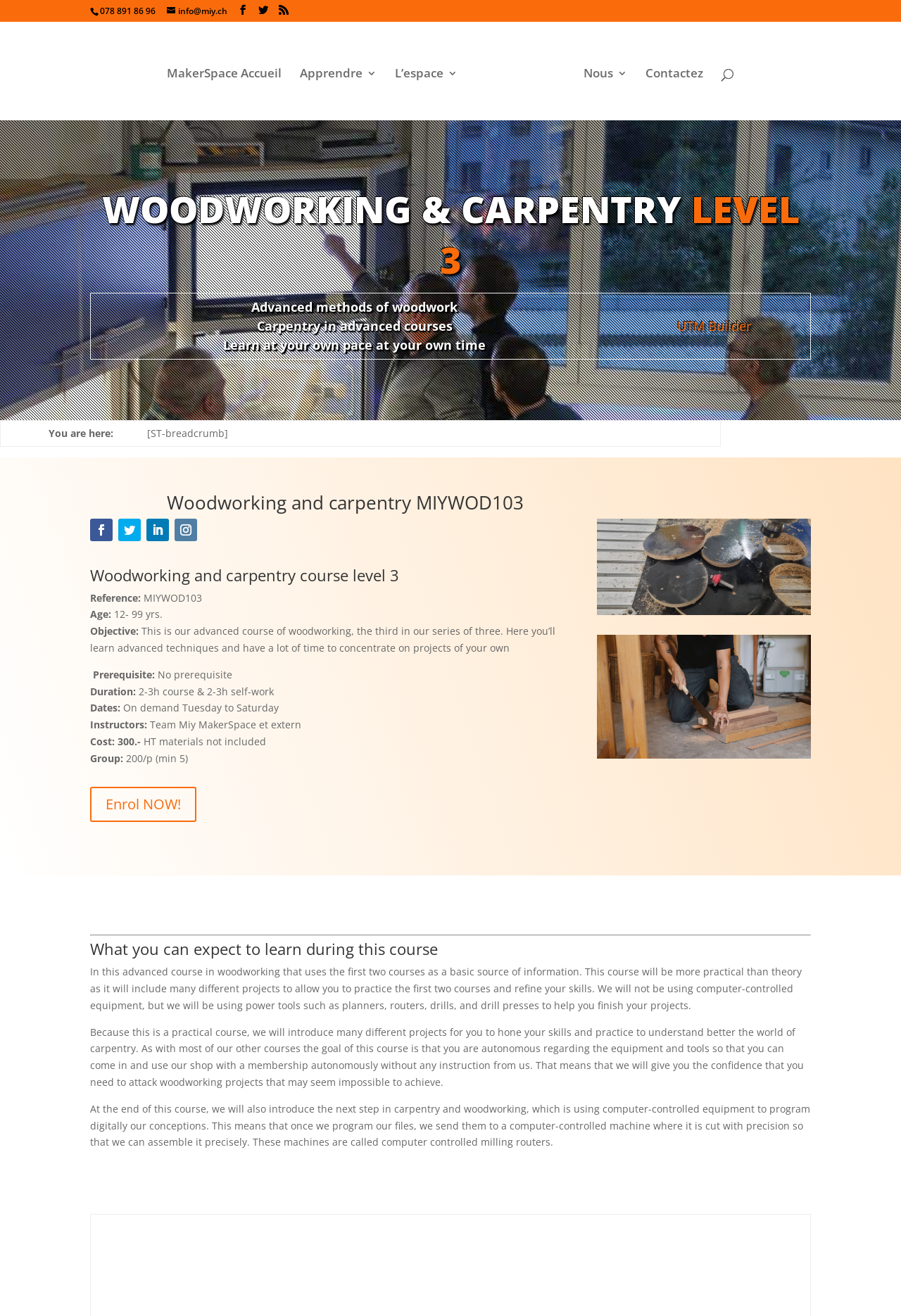What is the duration of the woodworking course?
Offer a detailed and exhaustive answer to the question.

The duration of the course can be found in the section 'Duration:' under the course details, which specifies that the course is 2-3 hours long, followed by 2-3 hours of self-work.